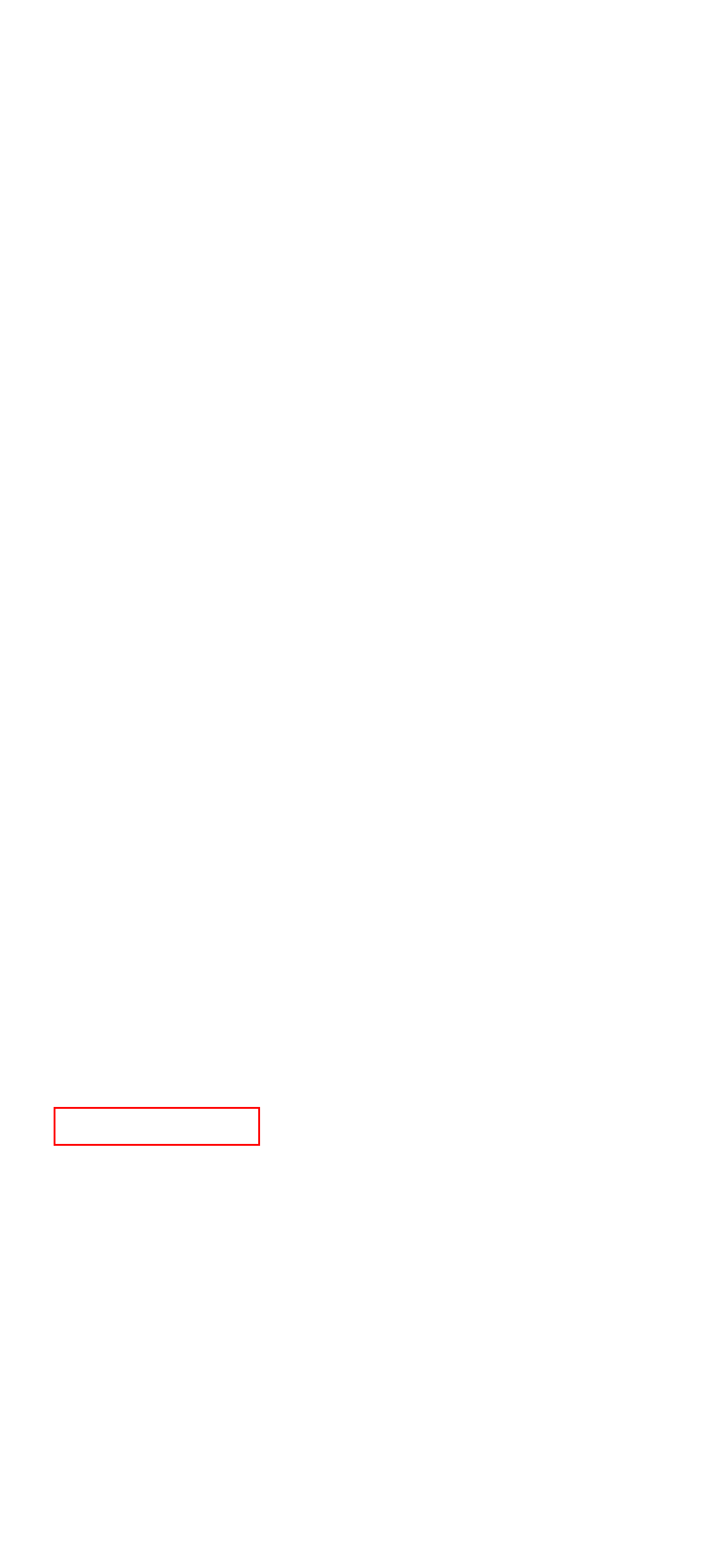Review the webpage screenshot and focus on the UI element within the red bounding box. Select the best-matching webpage description for the new webpage that follows after clicking the highlighted element. Here are the candidates:
A. Results Testimonials - Singapore Brain Development Centre
B. CLINICAL ASSESSMENT - Singapore Brain Development Centre
C. Listening Therapy By Tomatis Method - Singapore Brain Development Centre
D. Developmental Training - Singapore Brain Development Centre
E. Speech and Language Therapy For Kids & Toddlers In Singapore
F. About Us - Singapore Brain Development Centre
G. DIR Floortime - Singapore Brain Development Centre
H. Vision Therapy - Singapore Brain Development Centre

B